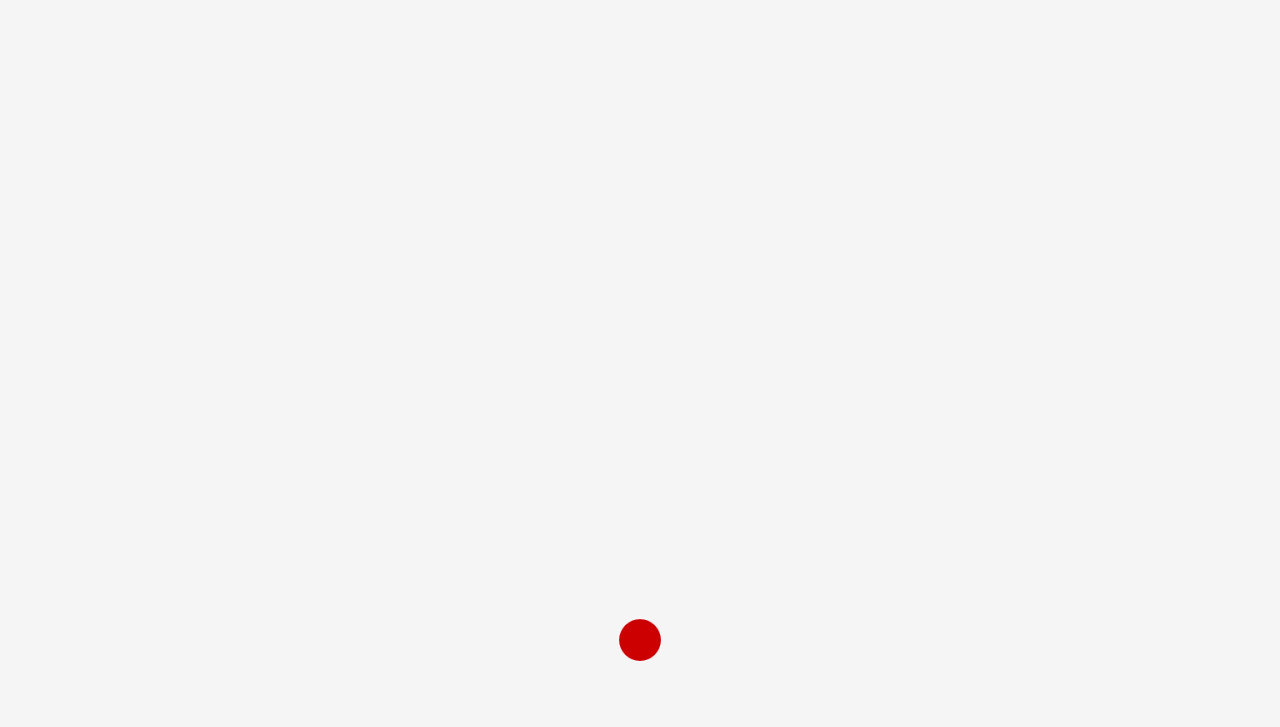Give a succinct answer to this question in a single word or phrase: 
What is the name of the media organization?

Occupy Oakland Media